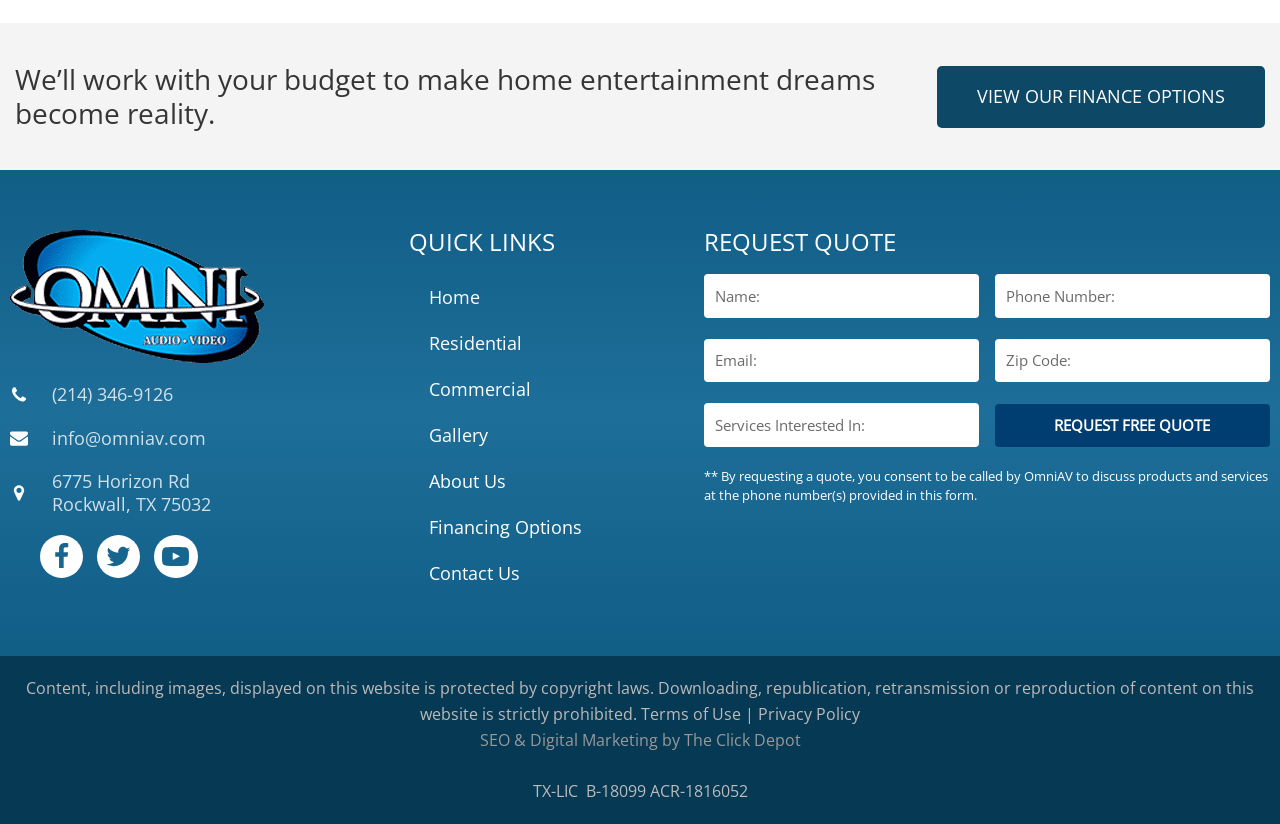Determine the bounding box coordinates of the clickable region to follow the instruction: "Call the phone number".

[0.008, 0.465, 0.304, 0.492]